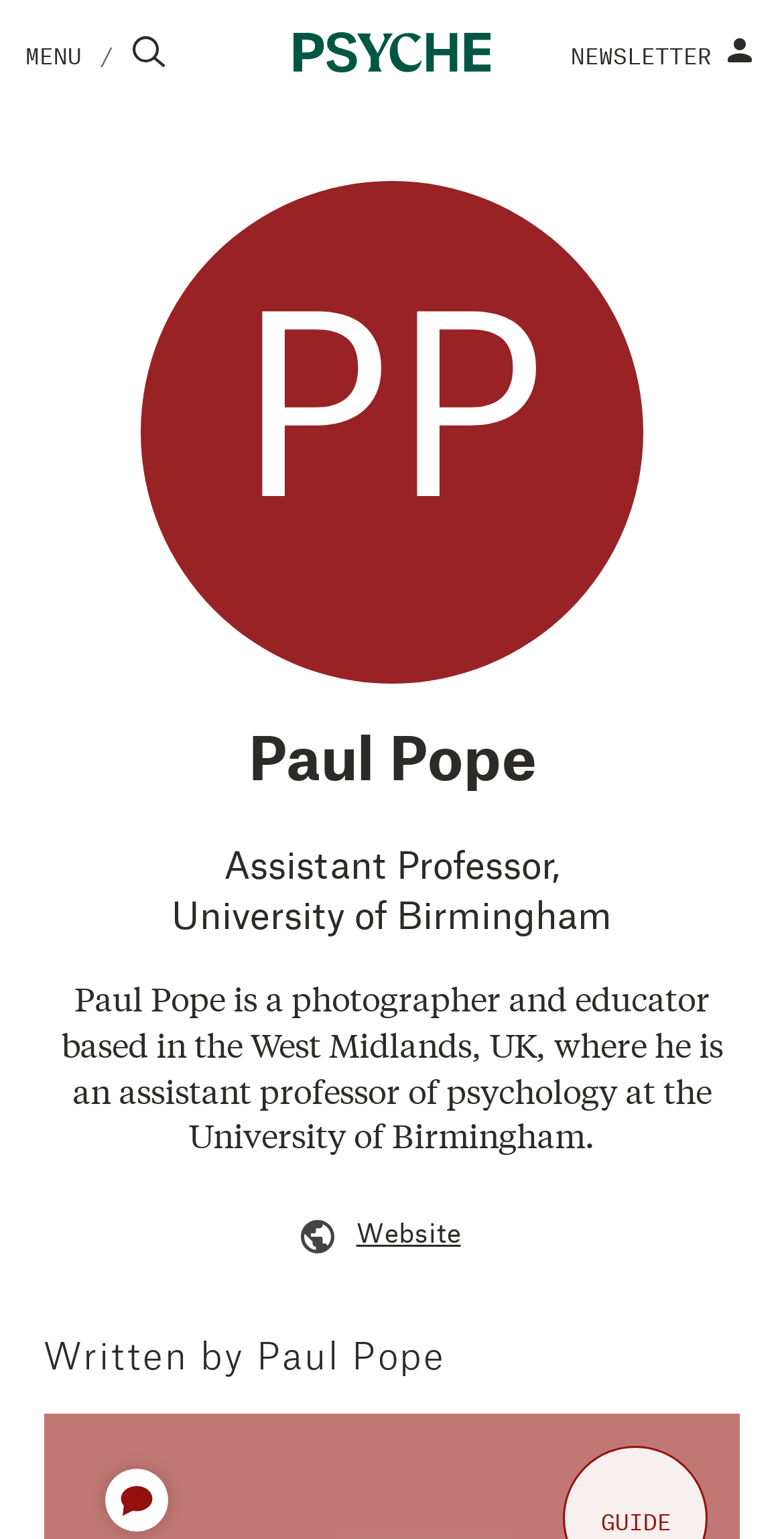Provide a single word or phrase answer to the question: 
What is Paul Pope's affiliation?

University of Birmingham